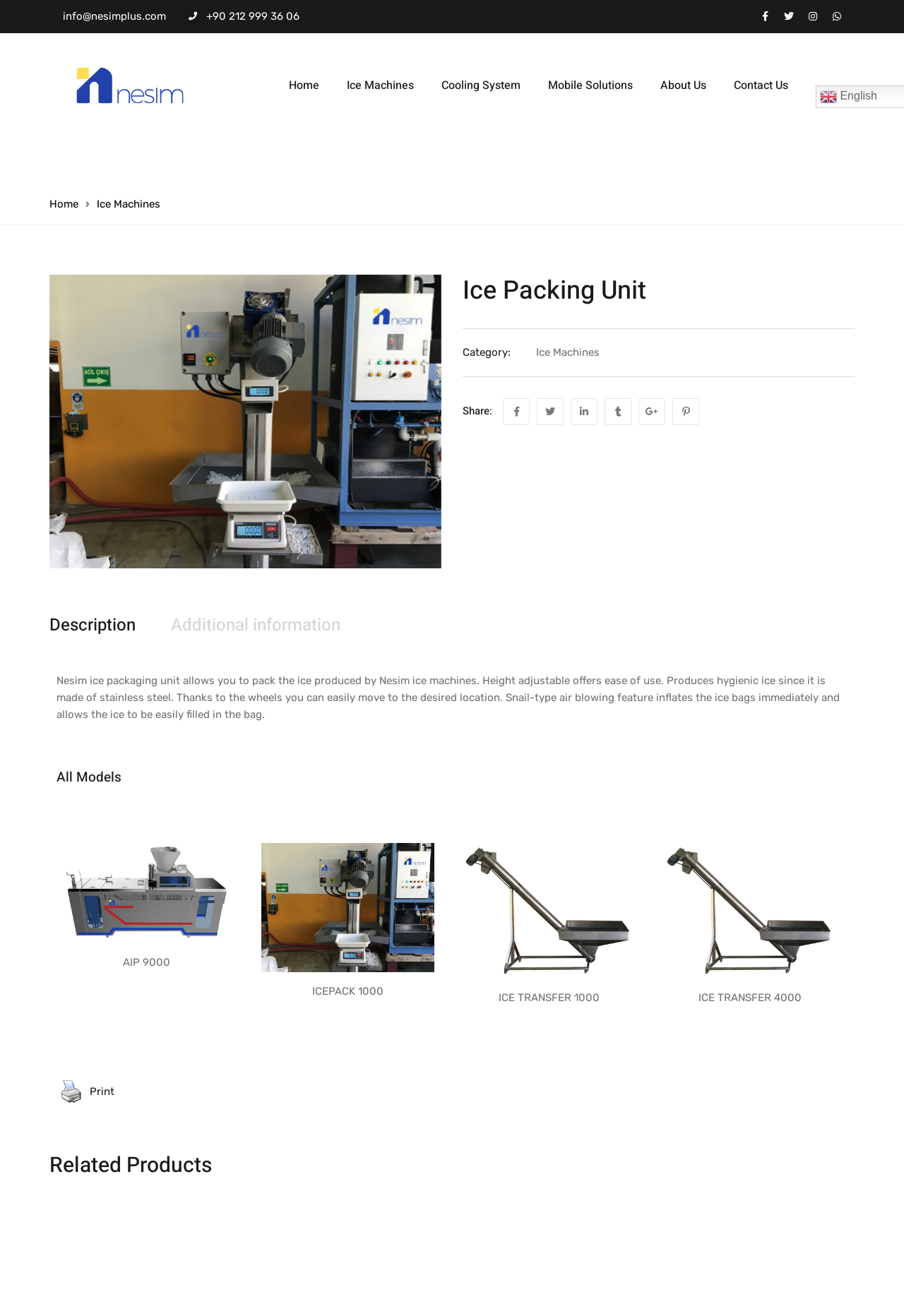Indicate the bounding box coordinates of the clickable region to achieve the following instruction: "Print the page."

[0.059, 0.818, 0.134, 0.841]